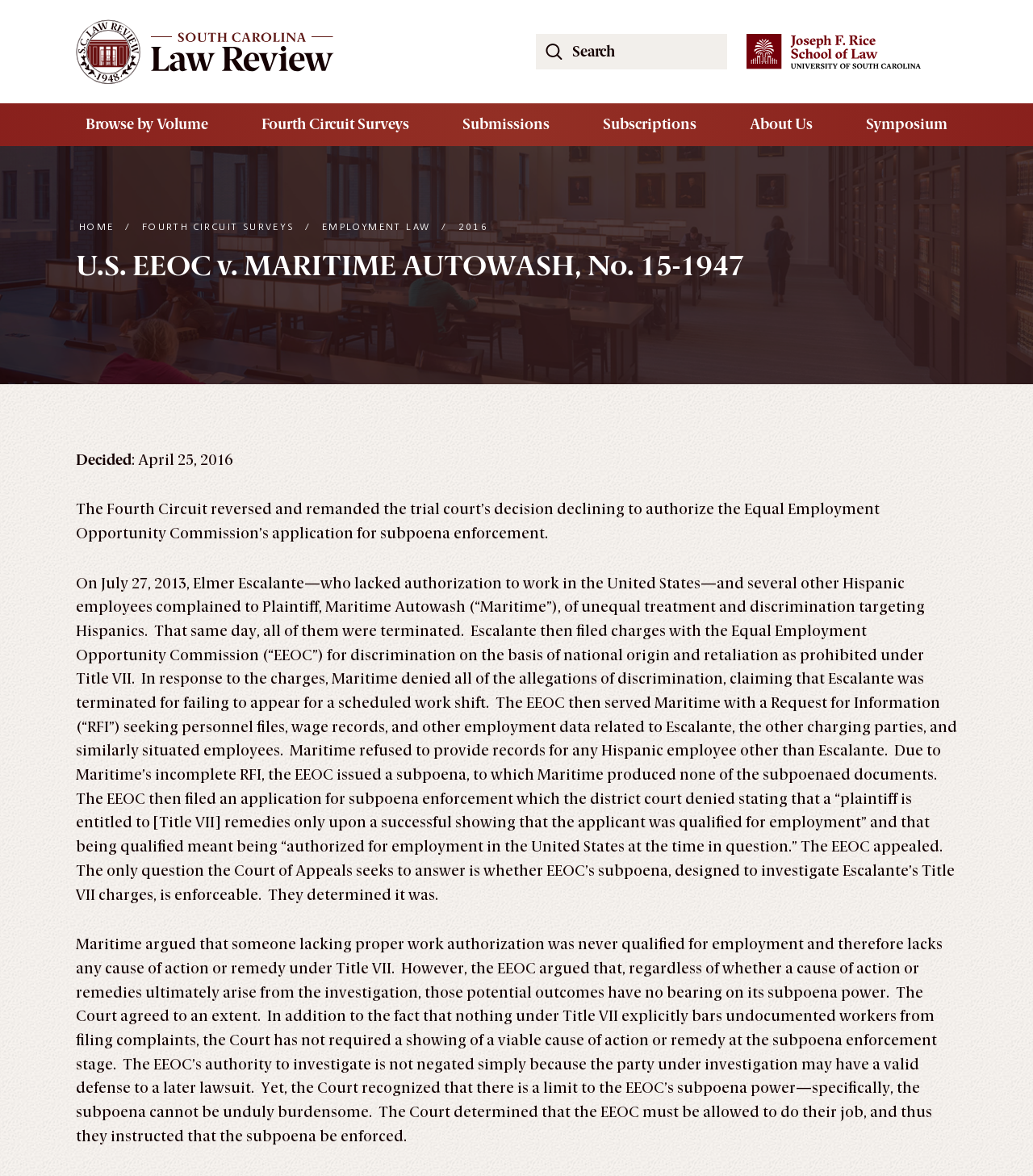Please find and report the primary heading text from the webpage.

U.S. EEOC v. MARITIME AUTOWASH, No. 15-1947